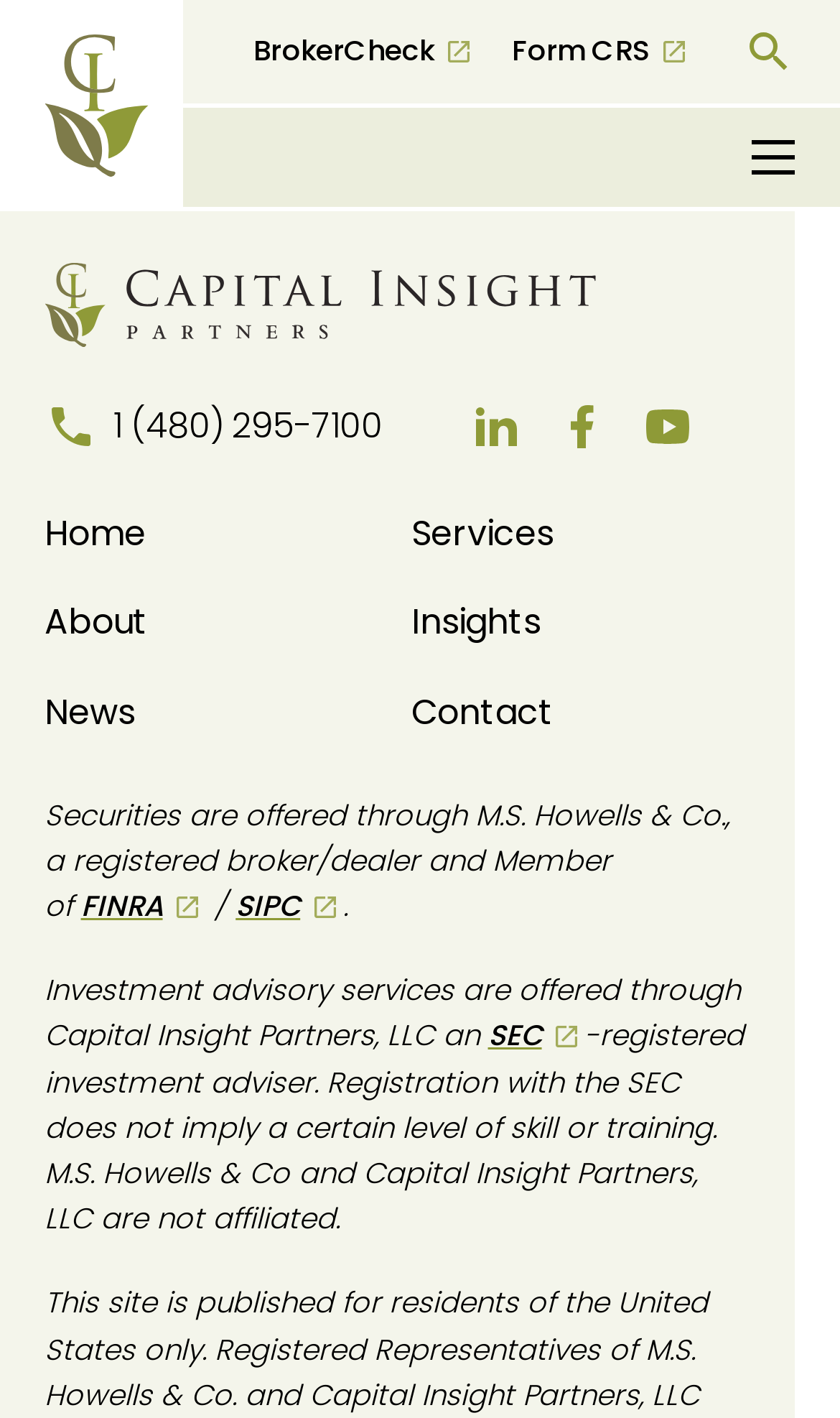What services are offered?
Please use the image to provide a one-word or short phrase answer.

Wealth management, Corporate retirement plans